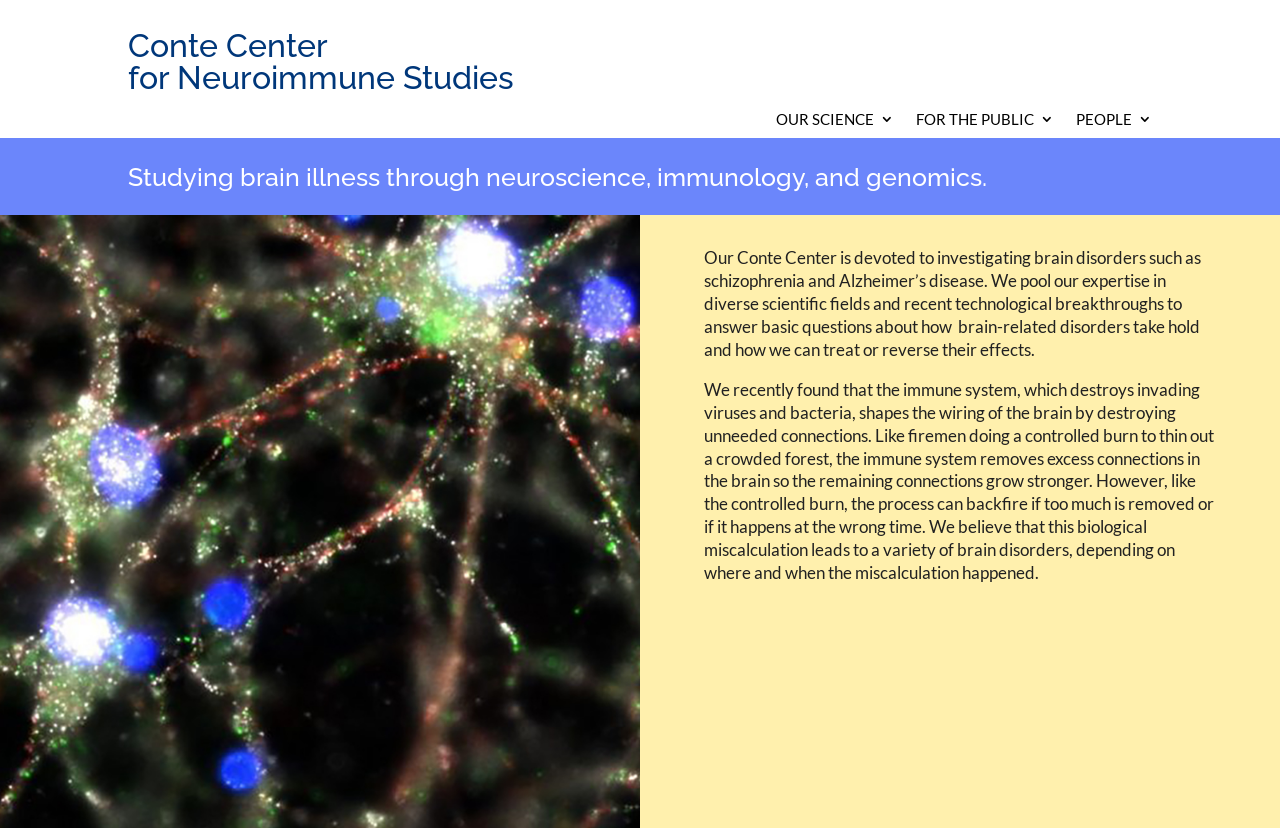Bounding box coordinates are given in the format (top-left x, top-left y, bottom-right x, bottom-right y). All values should be floating point numbers between 0 and 1. Provide the bounding box coordinate for the UI element described as: Our Science

[0.606, 0.135, 0.698, 0.162]